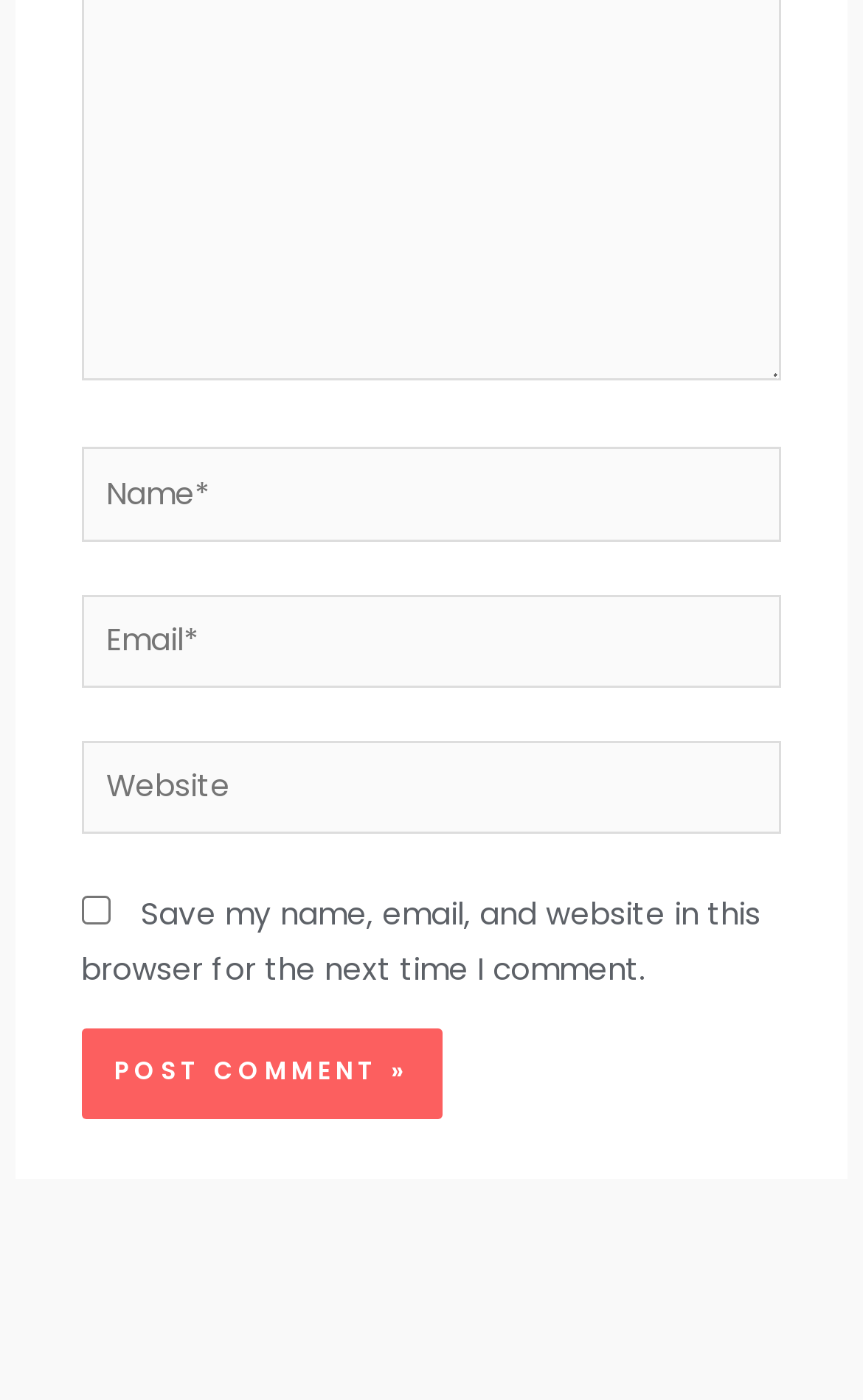What is the label of the first input field?
Carefully analyze the image and provide a detailed answer to the question.

The first input field is labeled 'Name*' which indicates that it is a required field for the user to enter their name.